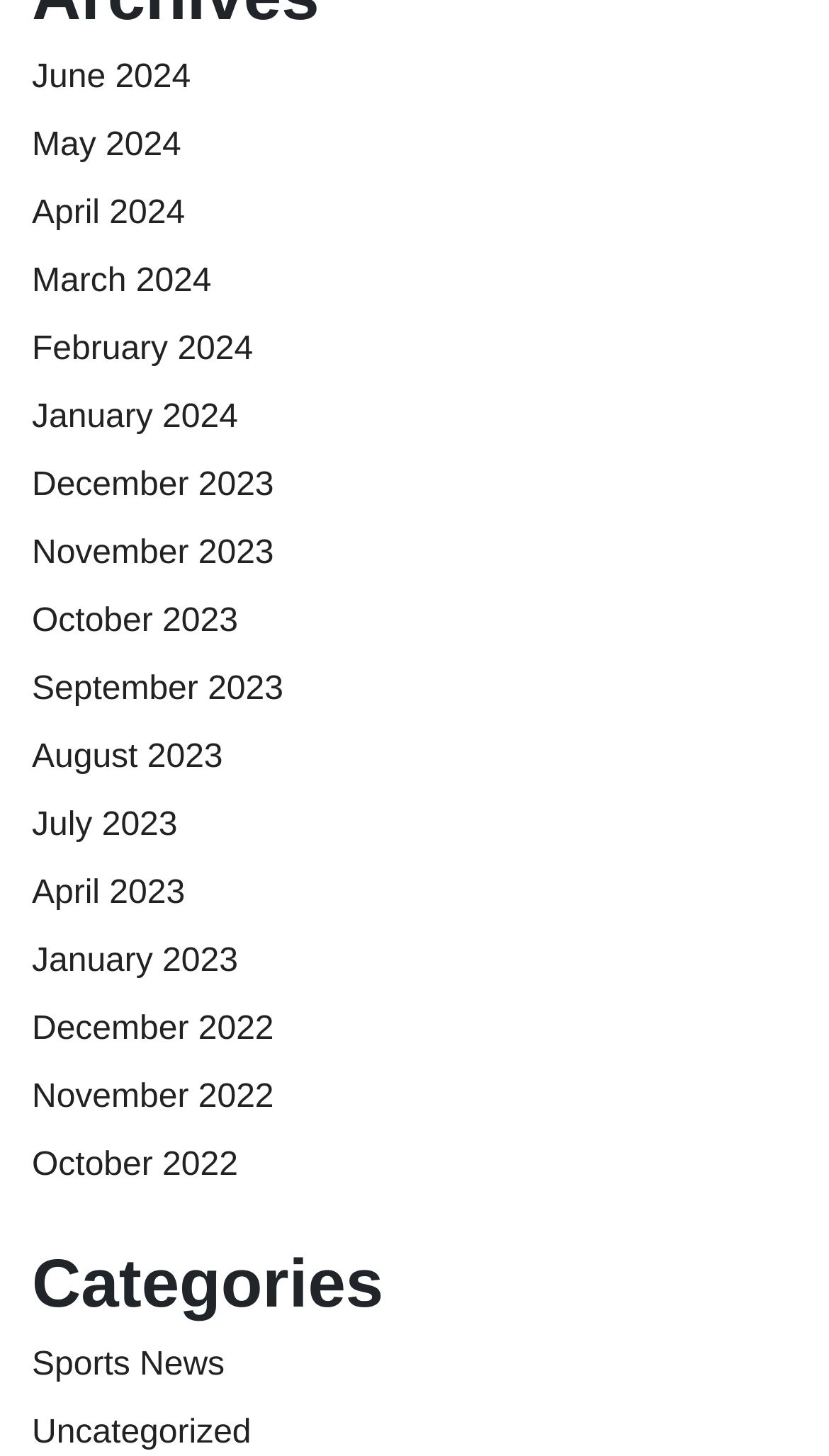Please find the bounding box for the UI element described by: "sports news".

[0.038, 0.926, 0.271, 0.951]